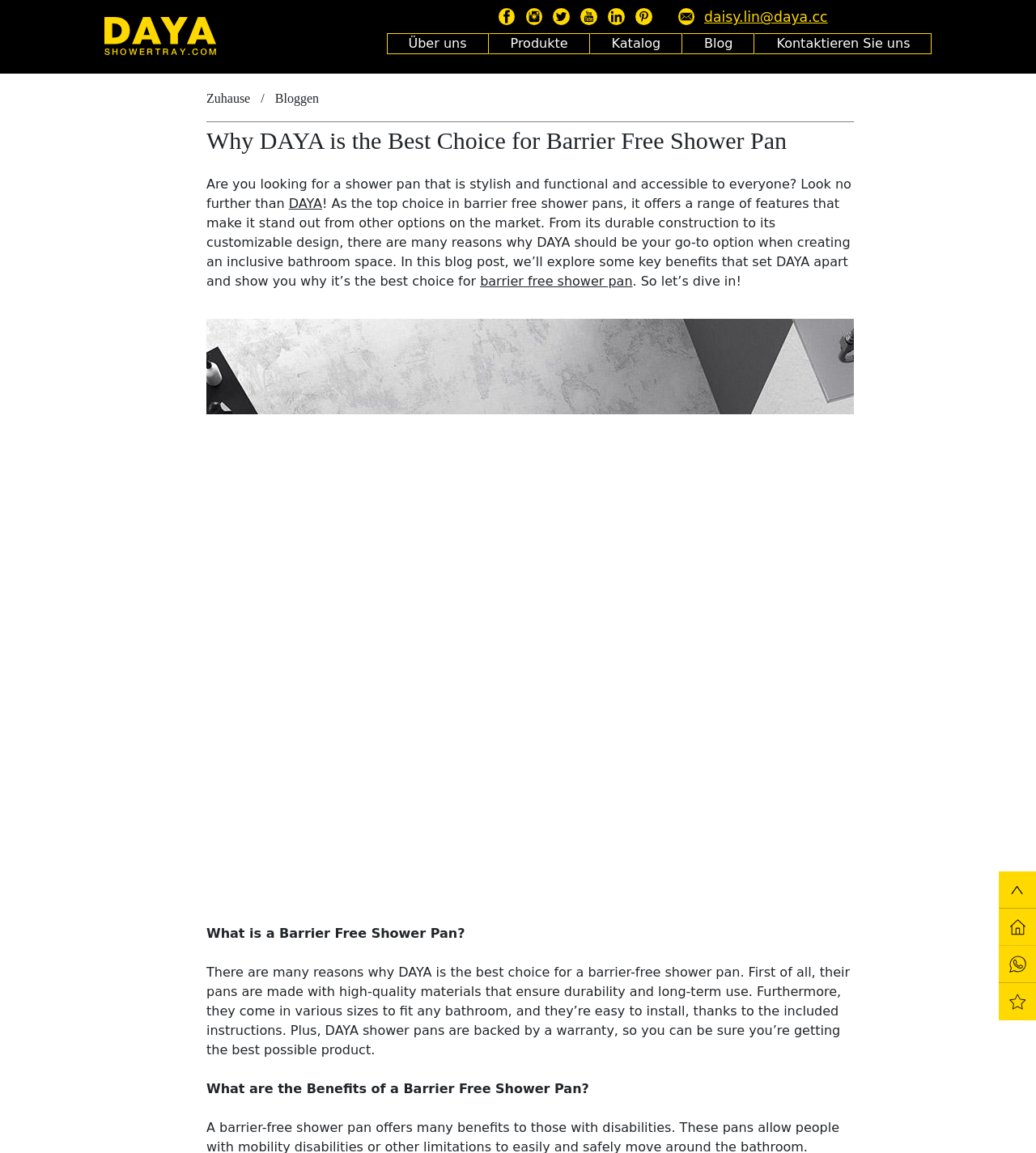Identify the bounding box for the element characterized by the following description: "Über uns".

[0.374, 0.029, 0.471, 0.046]